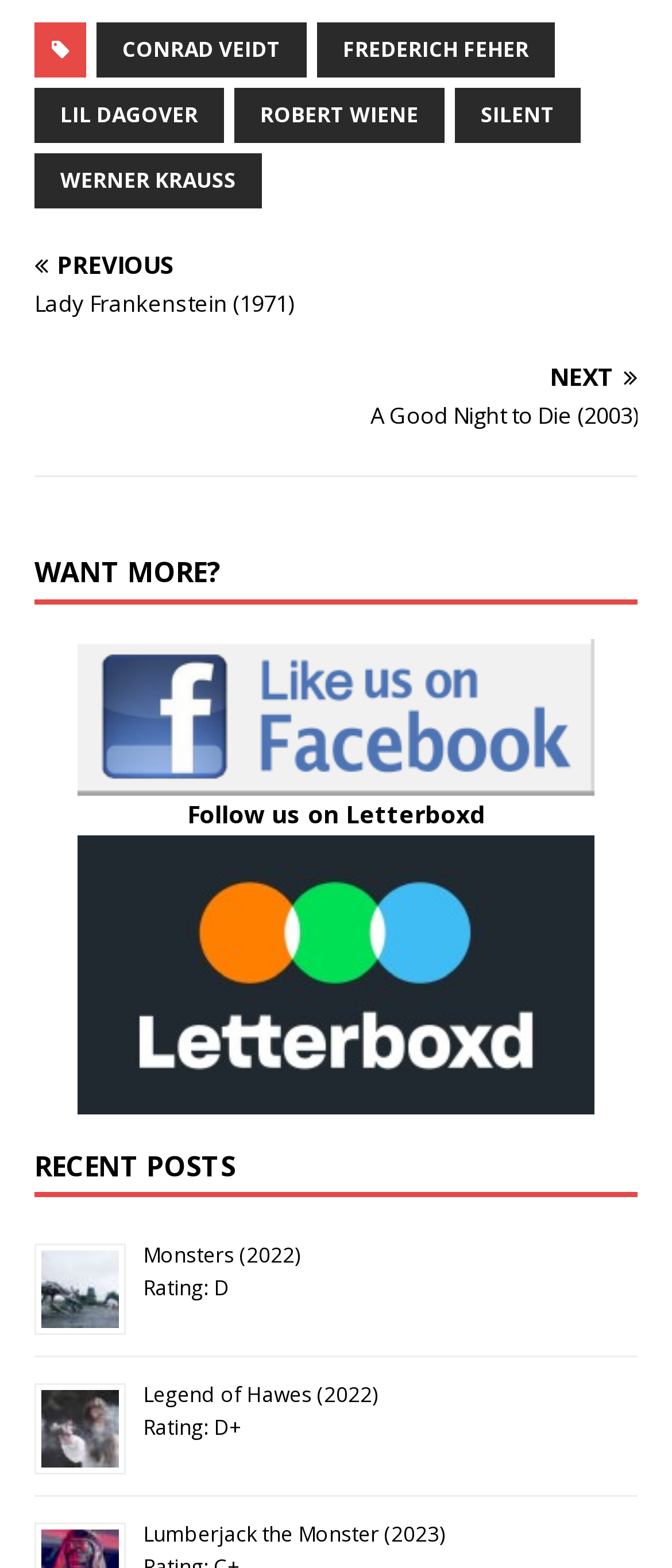Determine the bounding box coordinates for the area you should click to complete the following instruction: "Go to the previous page".

[0.051, 0.161, 0.949, 0.205]